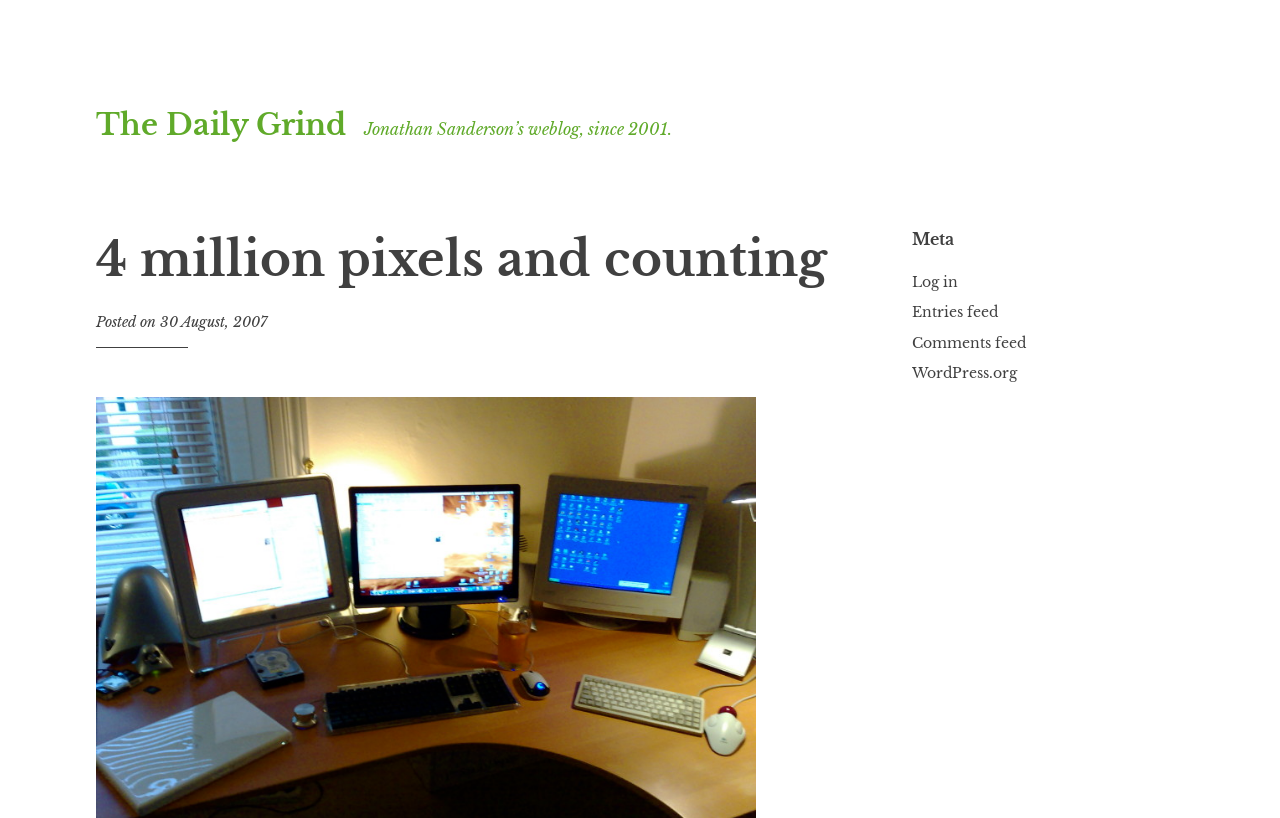Locate the bounding box coordinates of the UI element described by: "WordPress.org". The bounding box coordinates should consist of four float numbers between 0 and 1, i.e., [left, top, right, bottom].

[0.712, 0.445, 0.795, 0.467]